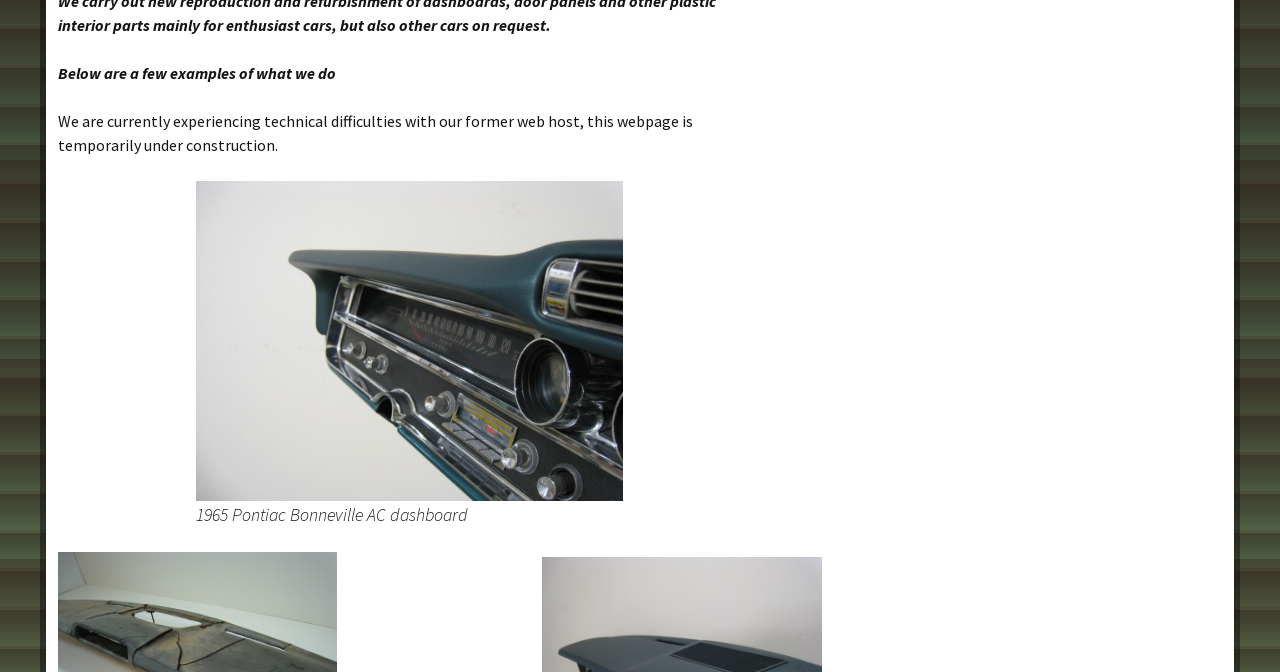Identify the bounding box for the described UI element. Provide the coordinates in (top-left x, top-left y, bottom-right x, bottom-right y) format with values ranging from 0 to 1: parent_node: After

[0.423, 0.967, 0.642, 0.997]